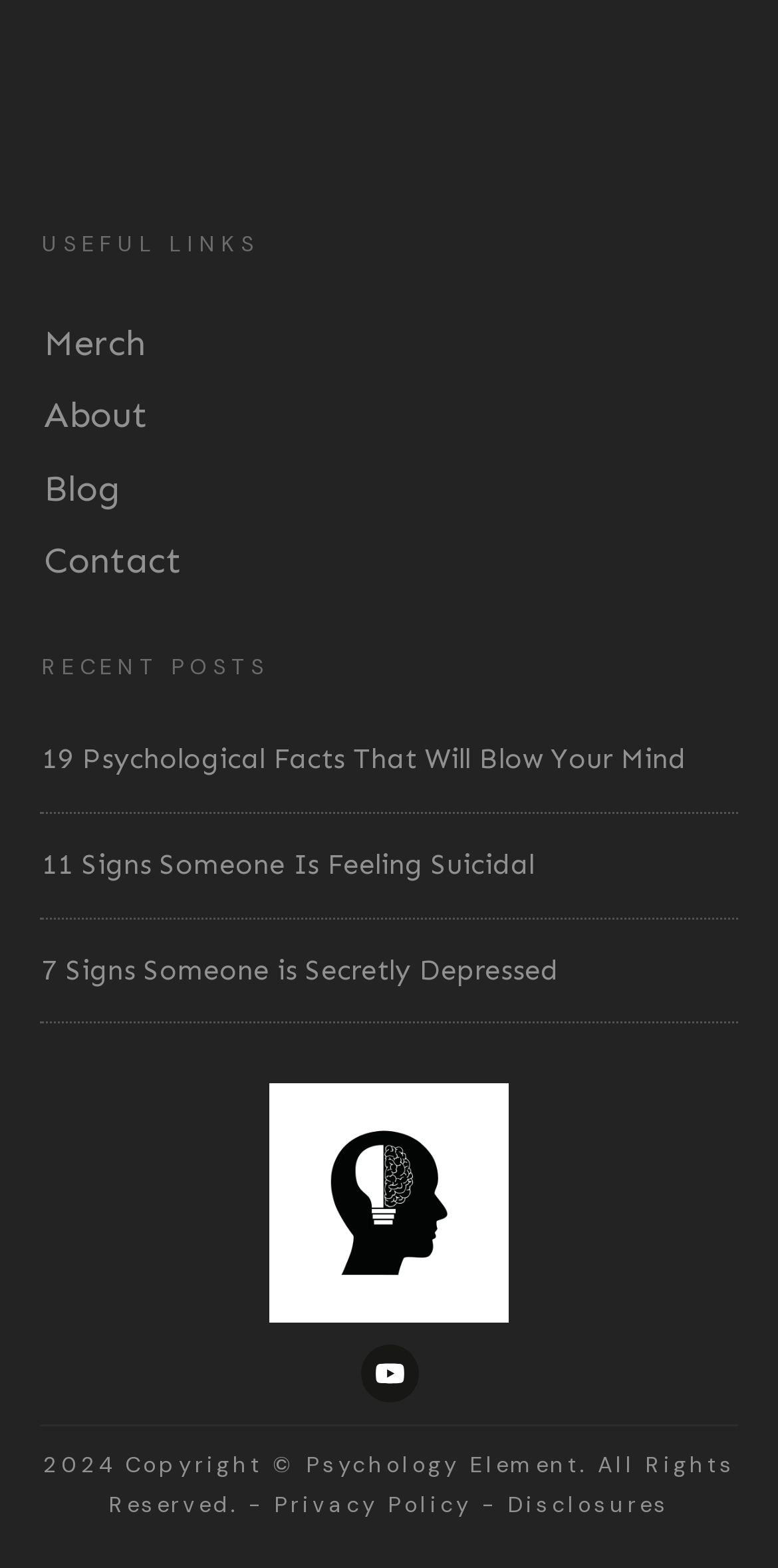Please provide a detailed answer to the question below based on the screenshot: 
What is the category of the first recent post?

I looked at the heading of the first recent post, which is '19 Psychological Facts That Will Blow Your Mind'. Based on the content of the heading, I inferred that the category of the first recent post is Psychological Facts.